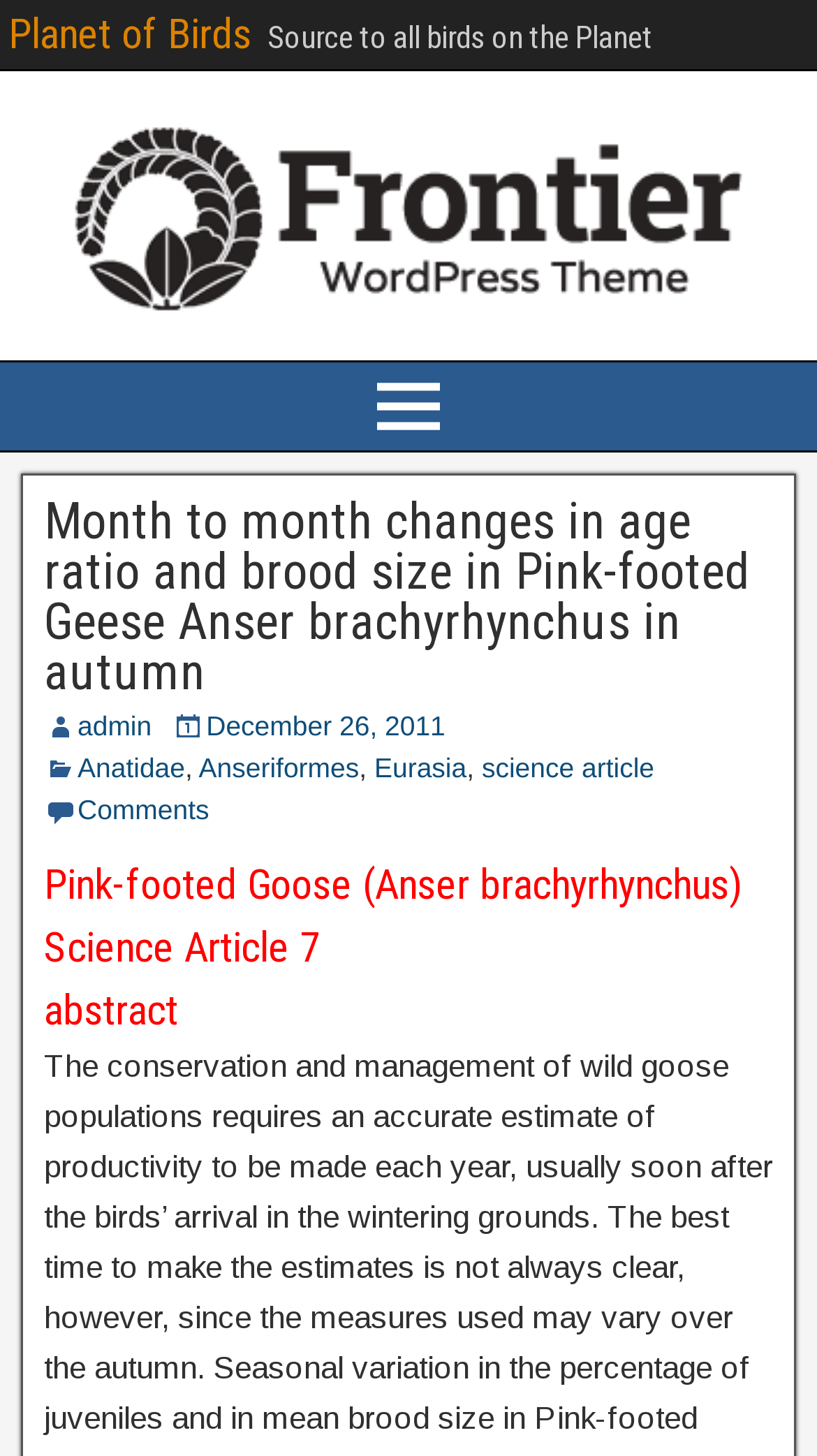How many headings are present on the webpage?
Using the image, provide a concise answer in one word or a short phrase.

4